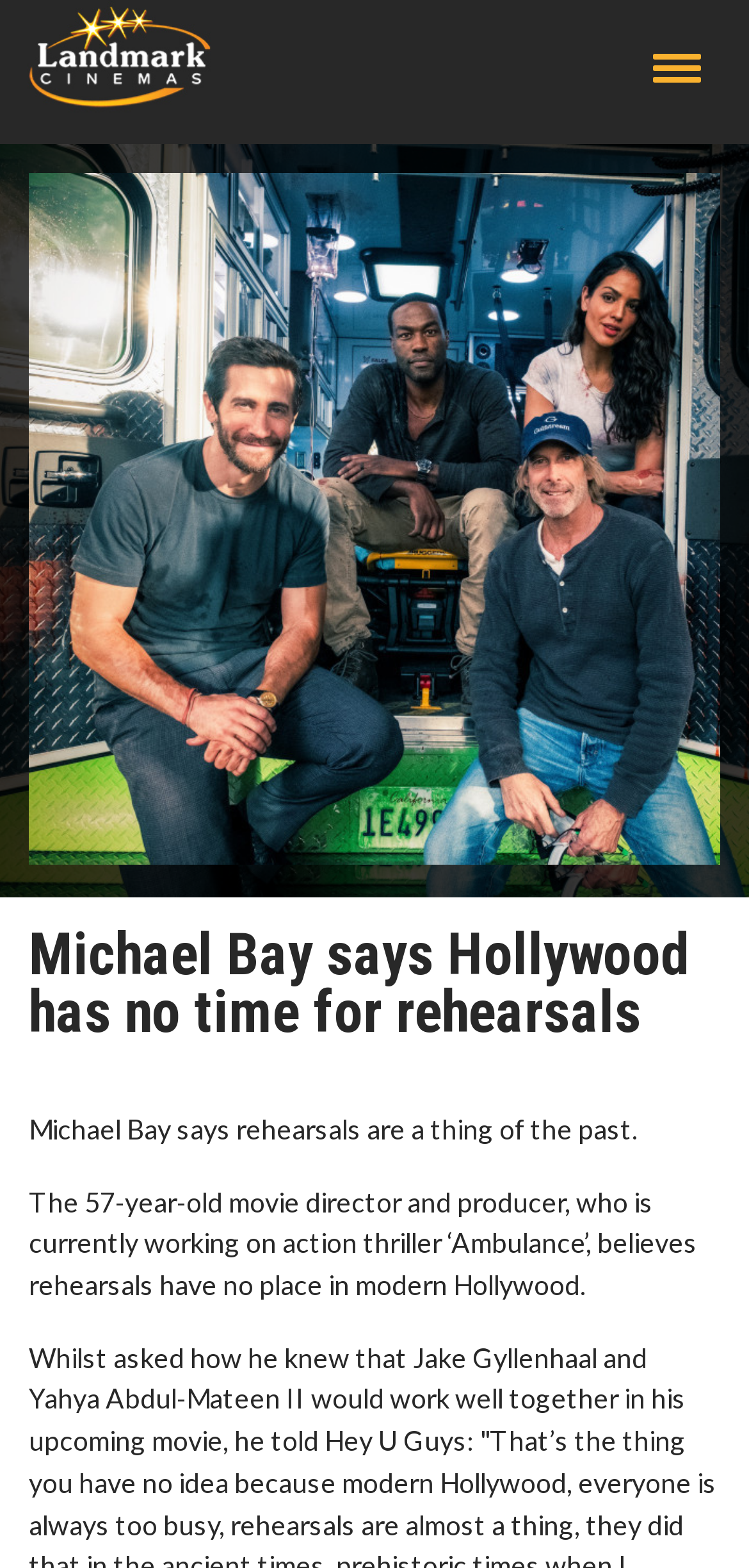Identify the main title of the webpage and generate its text content.

Michael Bay says Hollywood has no time for rehearsals